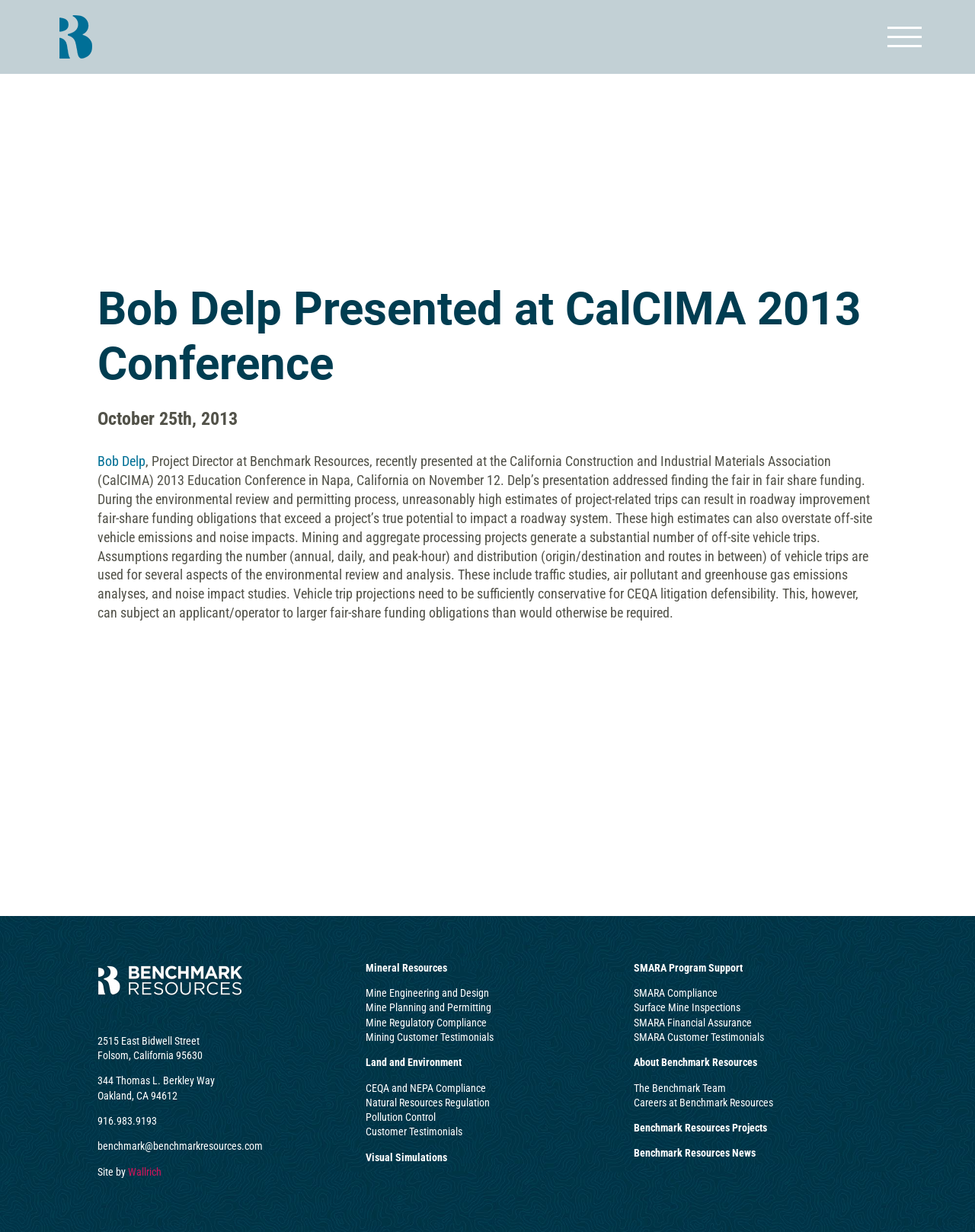Determine the coordinates of the bounding box for the clickable area needed to execute this instruction: "Read the article about Bob Delp's presentation".

[0.023, 0.198, 0.977, 0.57]